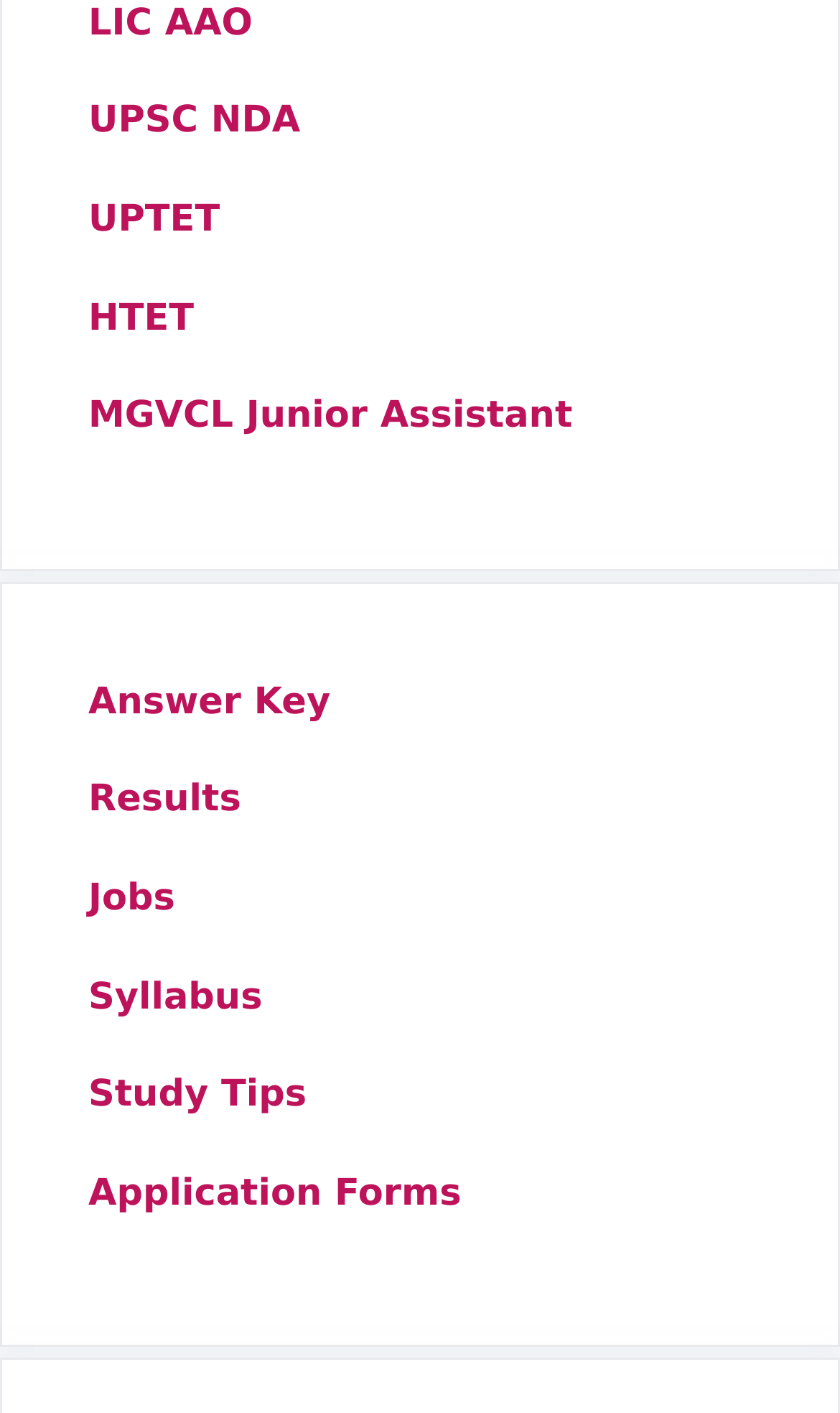Please identify the bounding box coordinates of the region to click in order to complete the task: "View Results". The coordinates must be four float numbers between 0 and 1, specified as [left, top, right, bottom].

[0.105, 0.551, 0.287, 0.582]